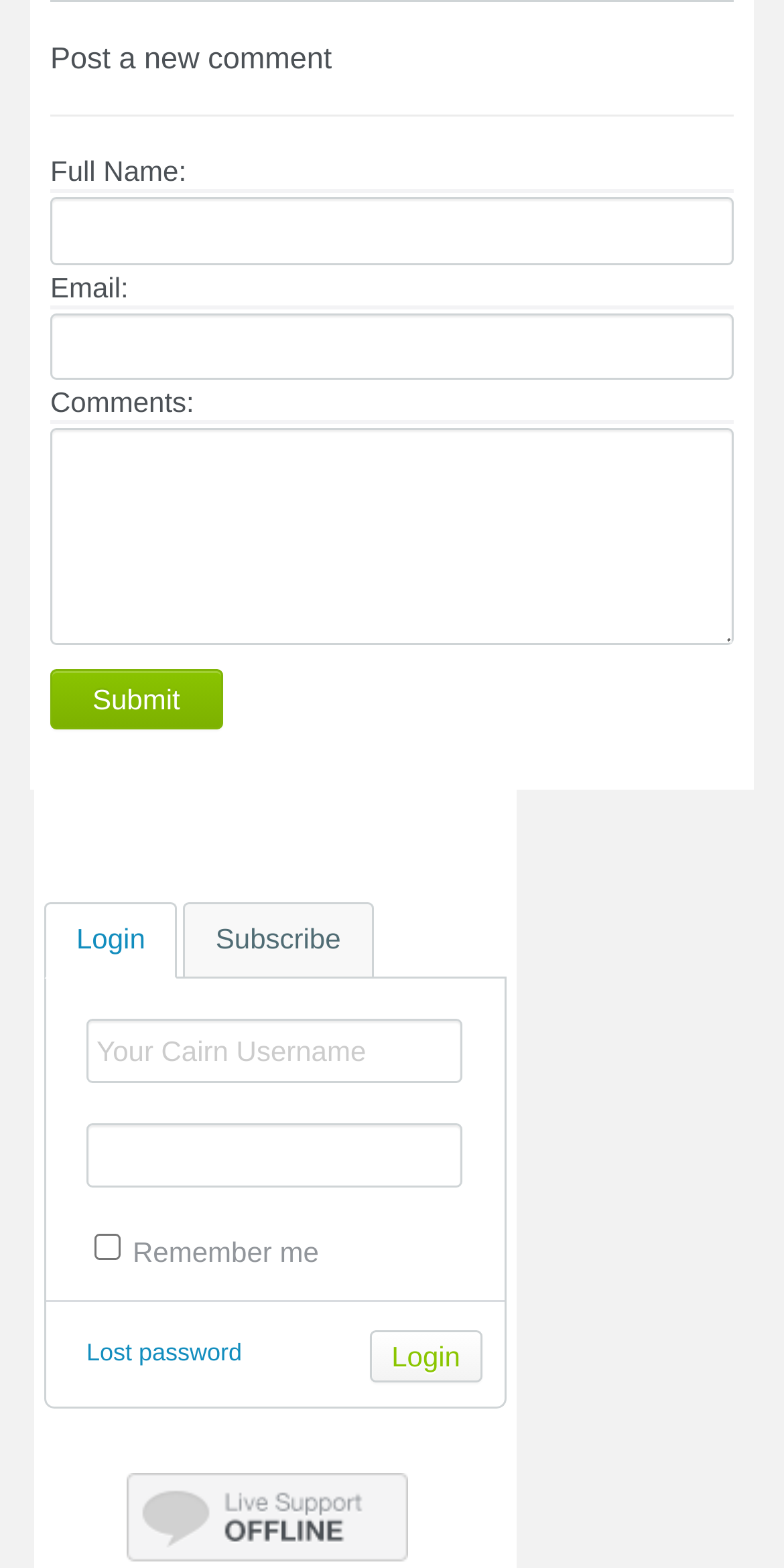Respond with a single word or phrase:
What is the function of the button at the bottom?

Submit